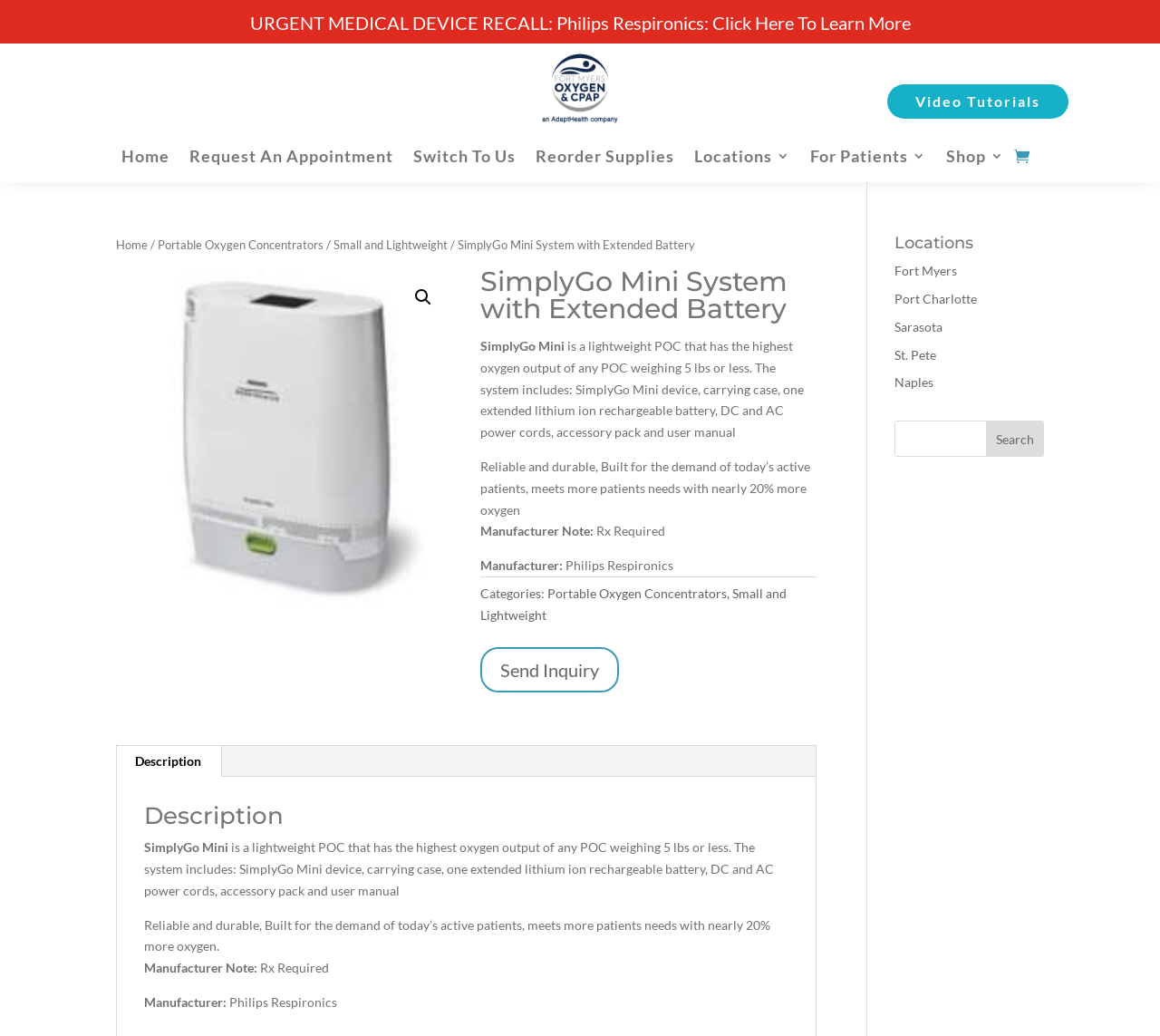Please give a concise answer to this question using a single word or phrase: 
What is the purpose of the 'Send Inquiry' button?

To send an inquiry